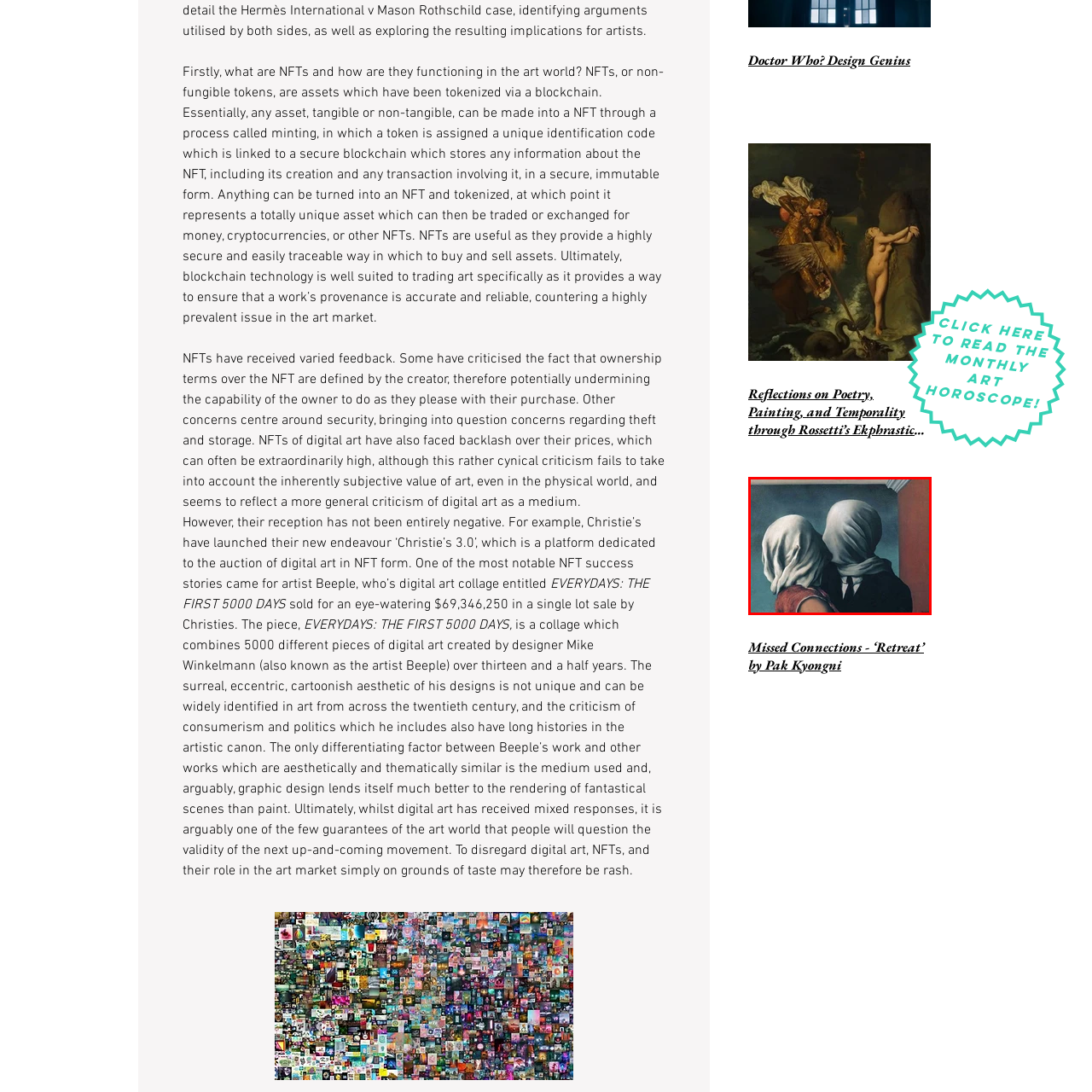Inspect the area marked by the red box and provide a short answer to the question: What is the theme of the artwork?

human relationships